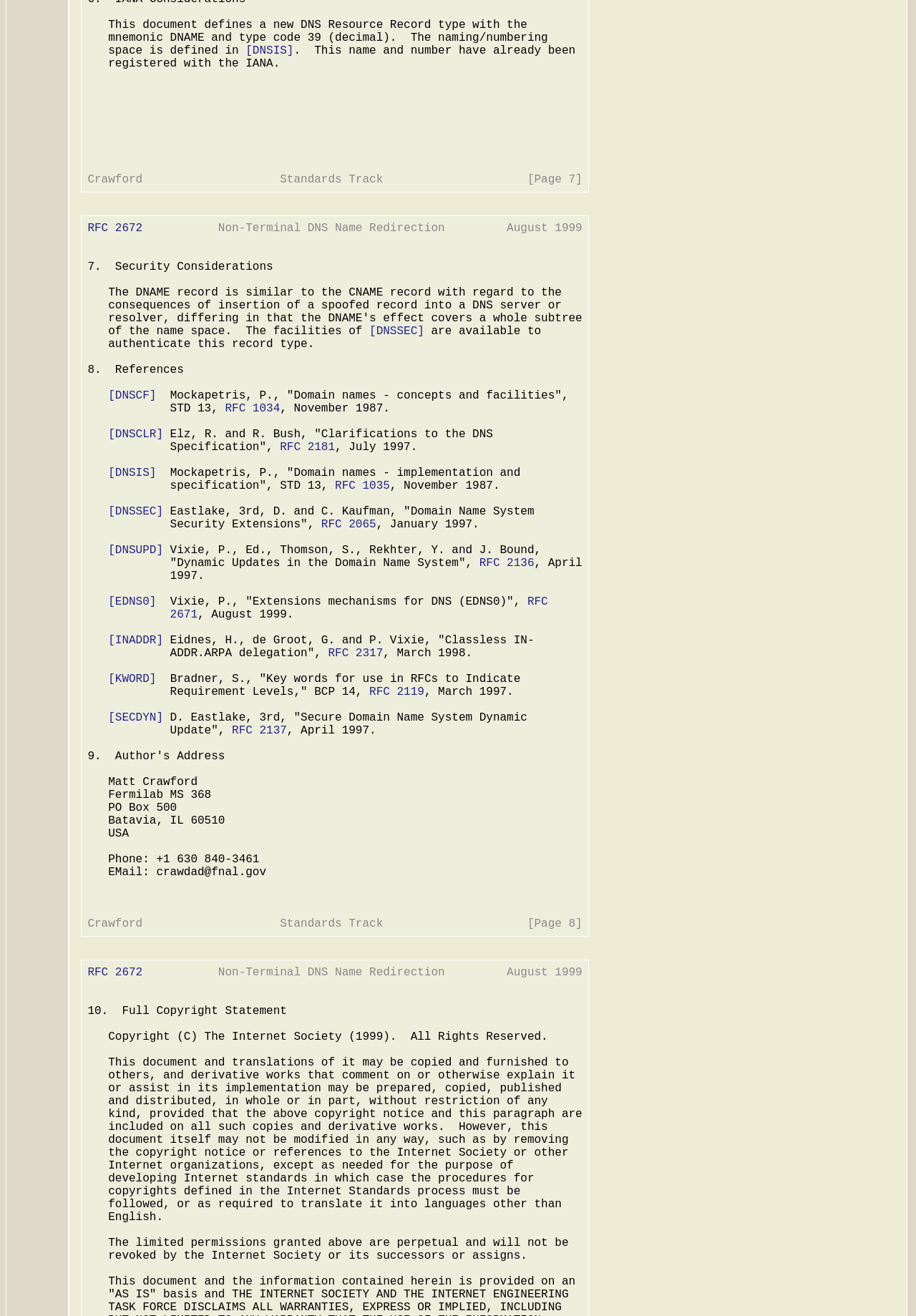Respond with a single word or phrase to the following question: What is the type code of DNAME?

39